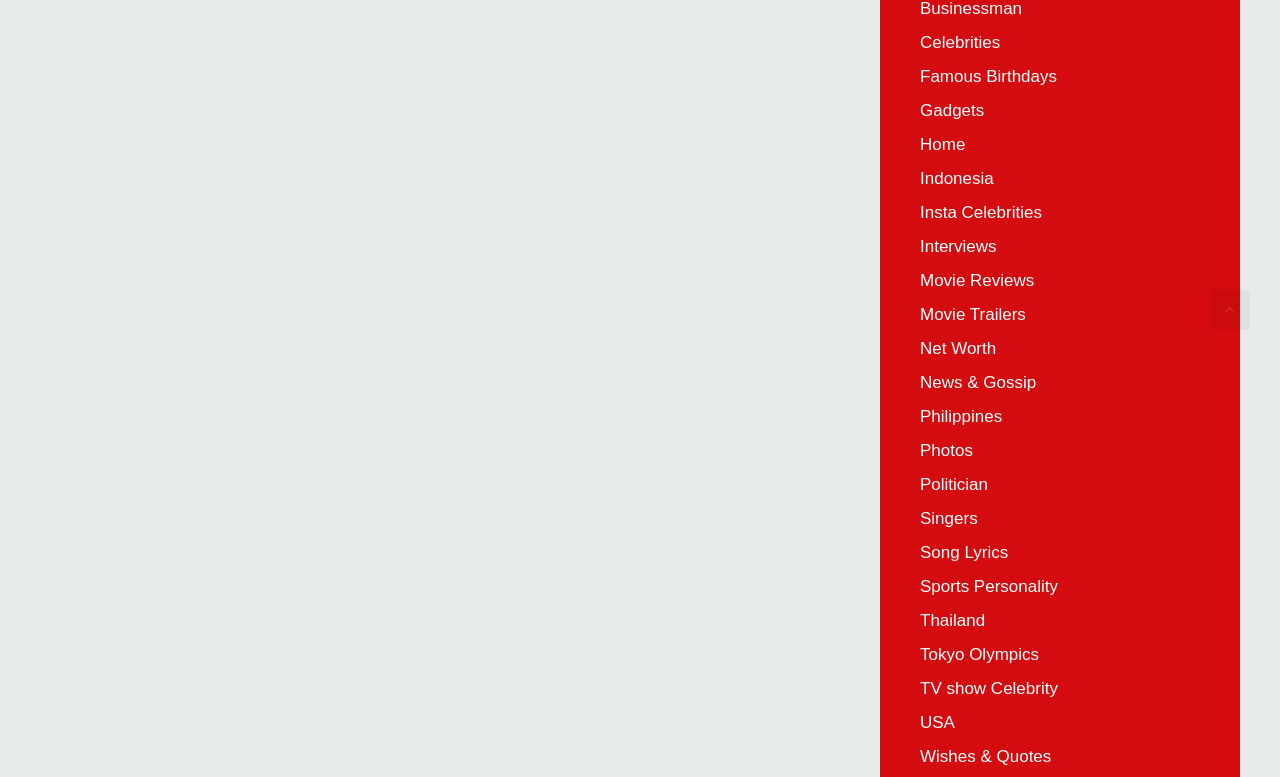Can you specify the bounding box coordinates for the region that should be clicked to fulfill this instruction: "Explore Net Worth".

[0.719, 0.436, 0.778, 0.461]